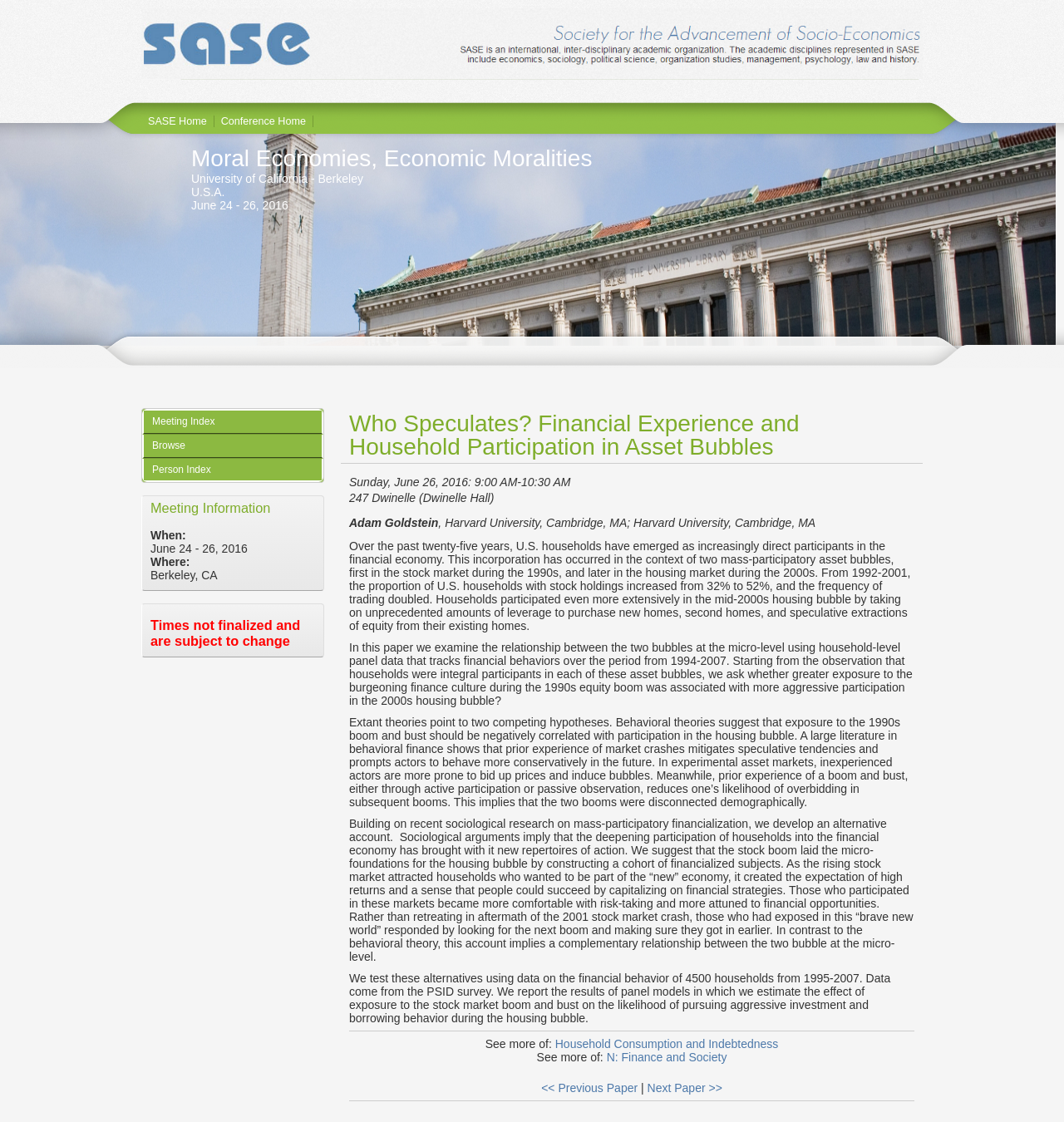Determine the coordinates of the bounding box for the clickable area needed to execute this instruction: "View next paper".

[0.608, 0.963, 0.679, 0.975]